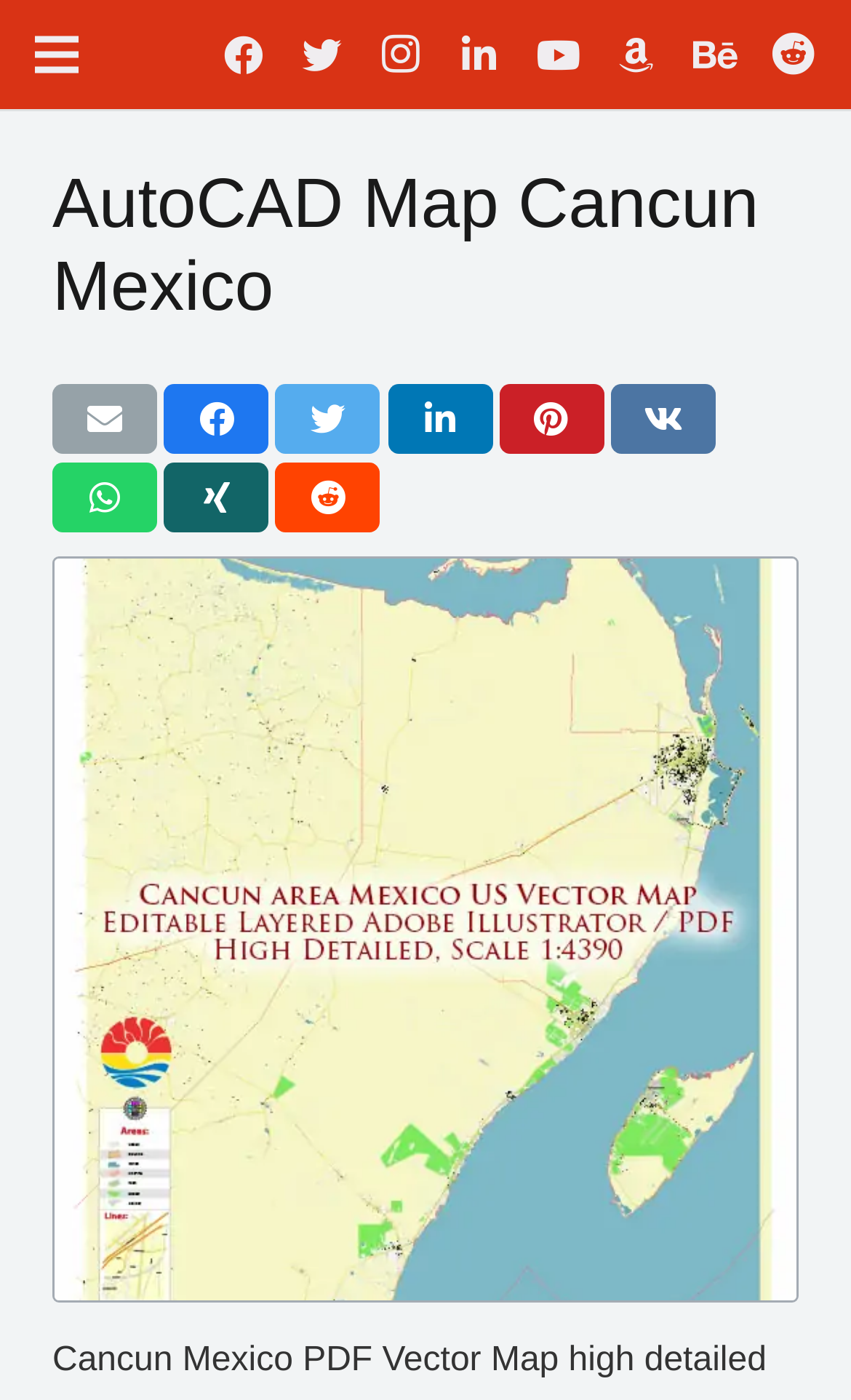Identify the bounding box coordinates of the area you need to click to perform the following instruction: "View the map of Cancun Mexico".

[0.064, 0.4, 0.936, 0.93]